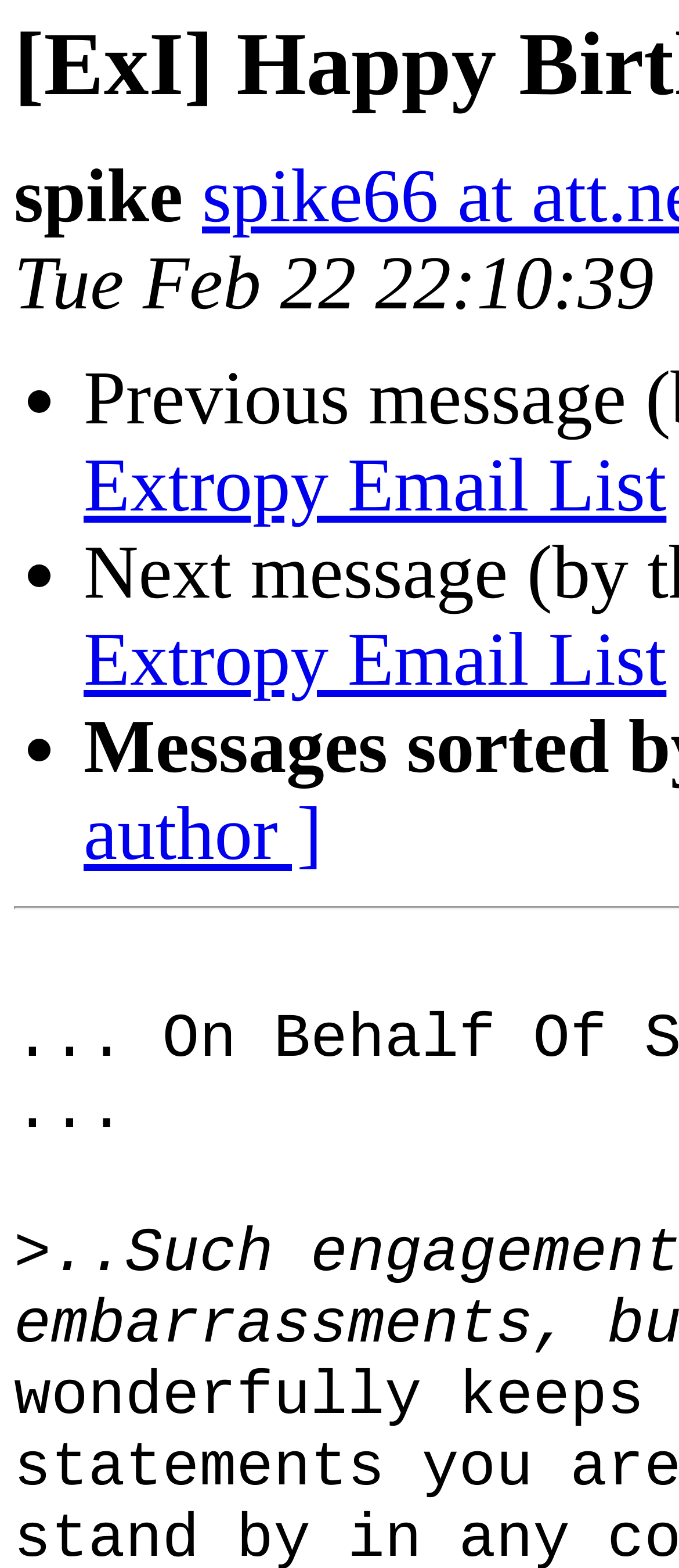Identify the title of the webpage and provide its text content.

[ExI] Happy Birthday Extropy Email List